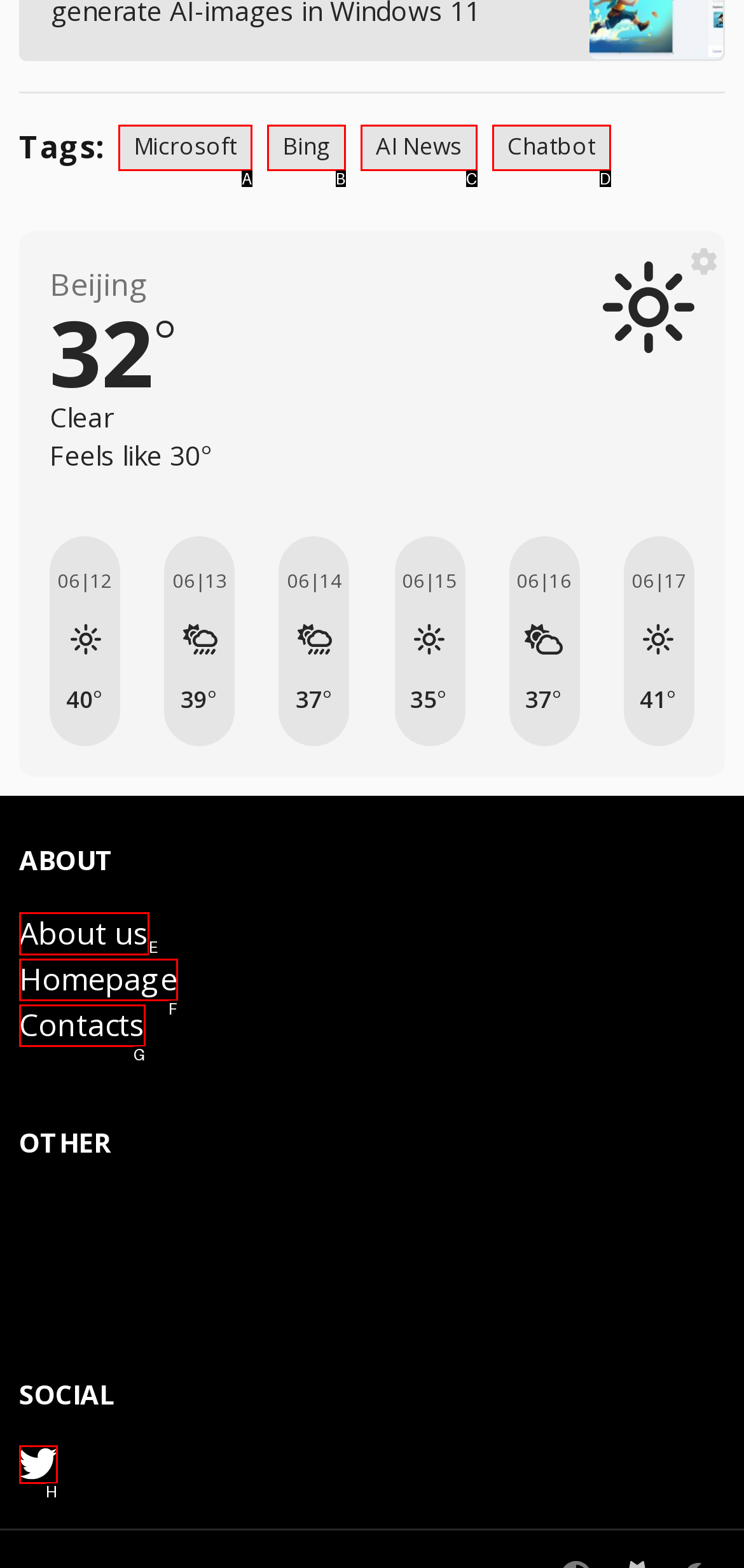Tell me which one HTML element I should click to complete the following task: Go to About us Answer with the option's letter from the given choices directly.

E